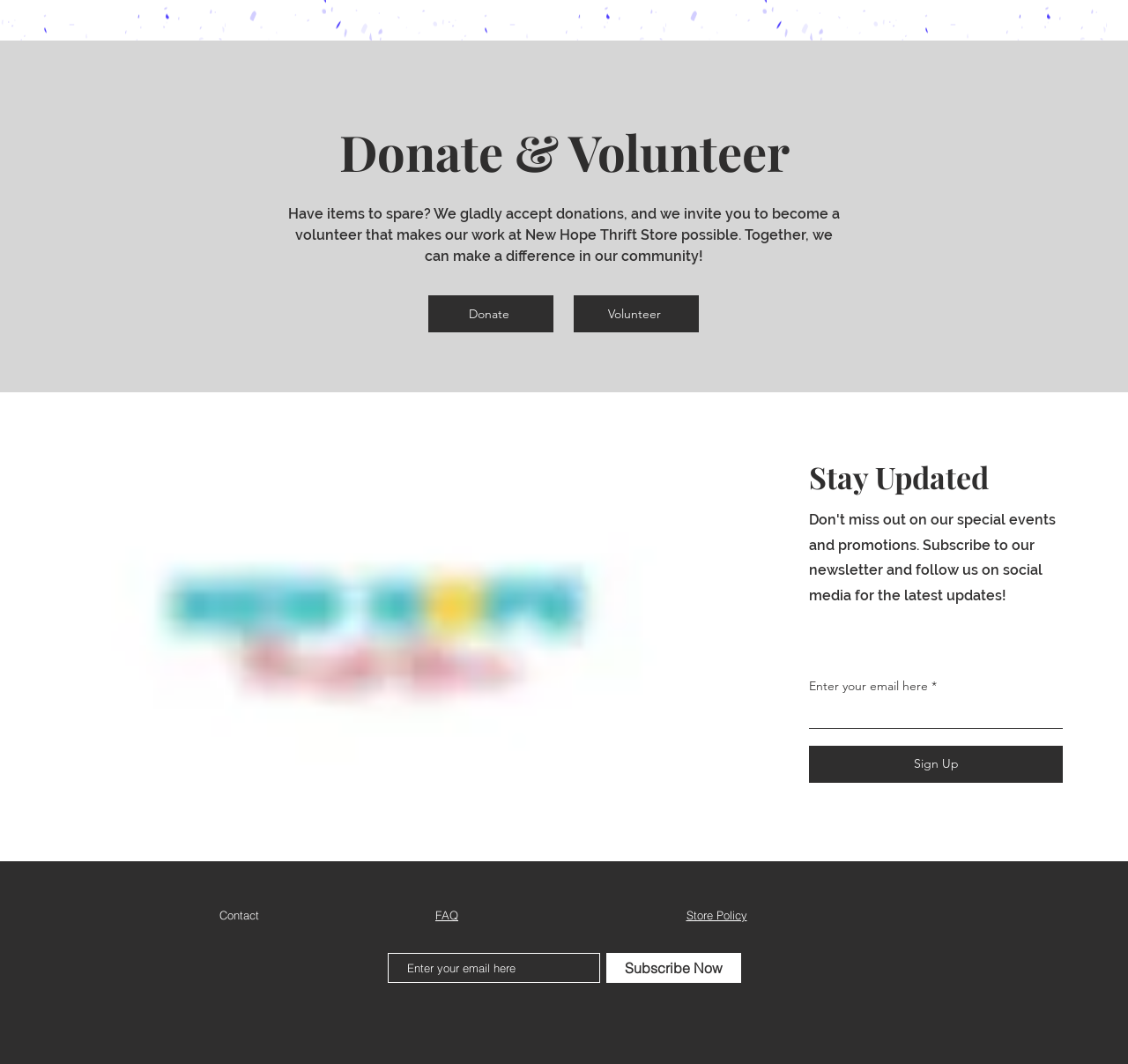Given the element description, predict the bounding box coordinates in the format (top-left x, top-left y, bottom-right x, bottom-right y). Make sure all values are between 0 and 1. Here is the element description: Contact

[0.195, 0.853, 0.23, 0.867]